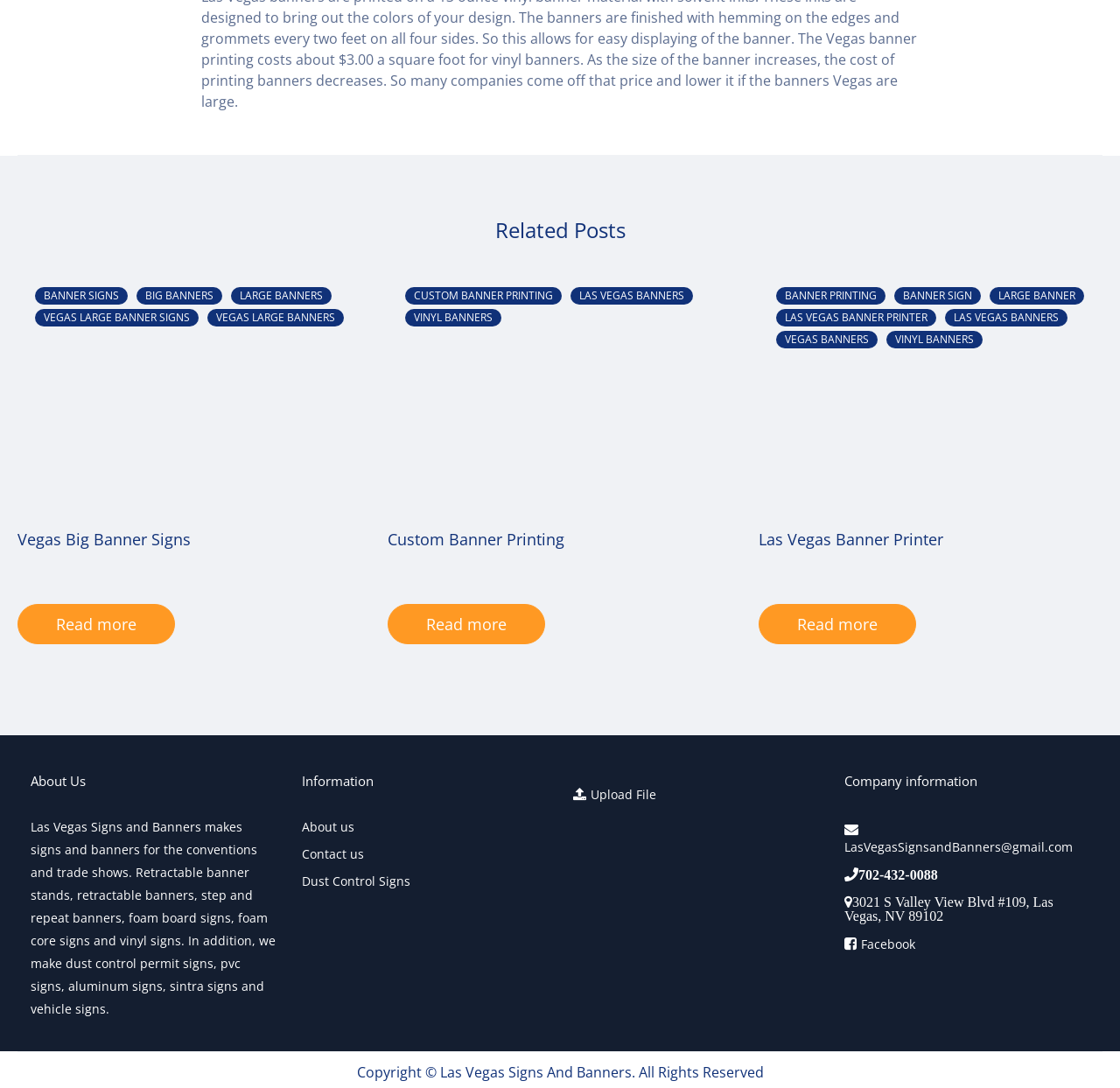Please determine the bounding box coordinates for the element that should be clicked to follow these instructions: "Read more about 'Vegas Big Banner Signs'".

[0.016, 0.555, 0.156, 0.592]